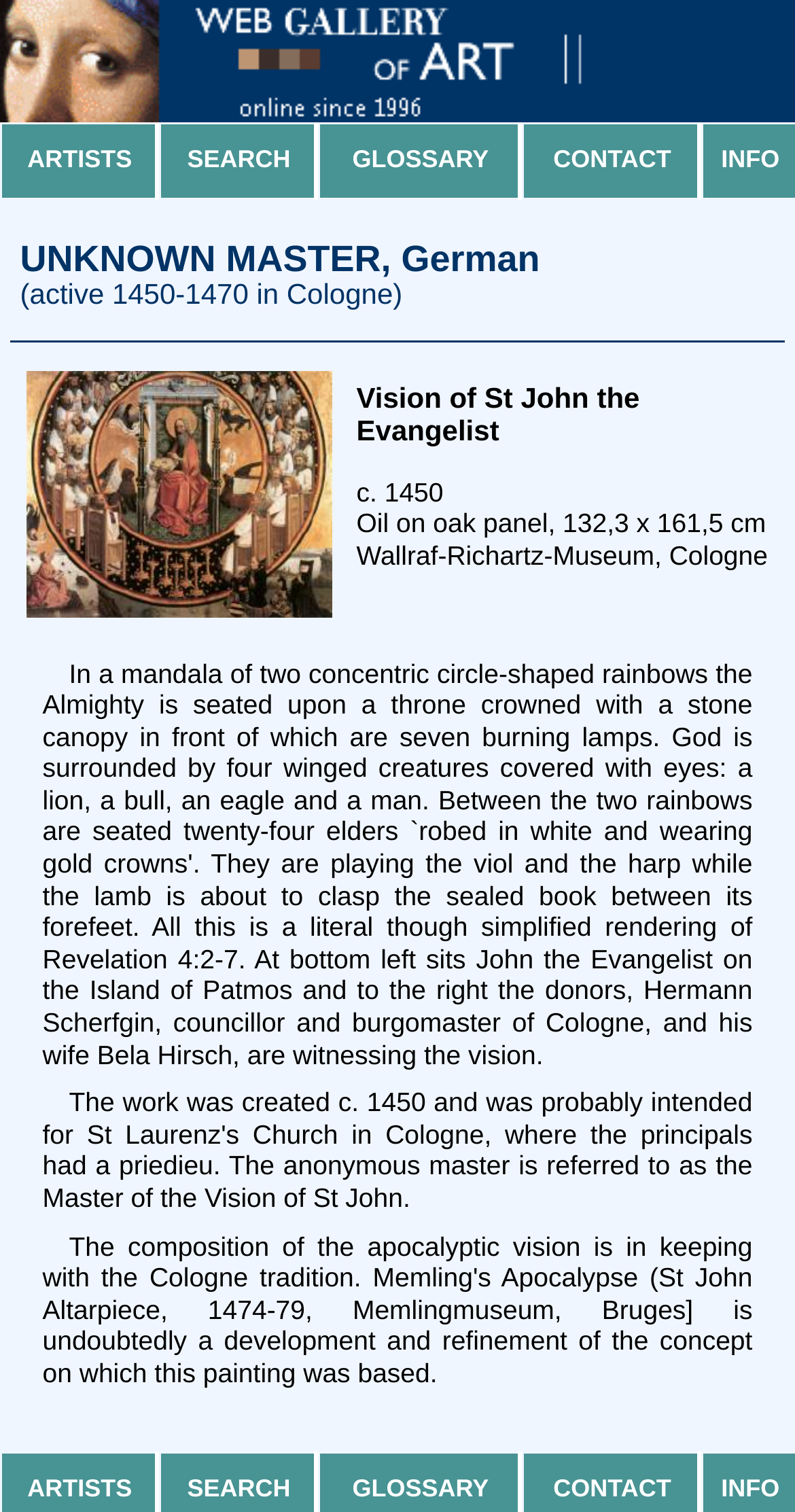Determine the bounding box coordinates of the UI element that matches the following description: "Sitemap". The coordinates should be four float numbers between 0 and 1 in the format [left, top, right, bottom].

None